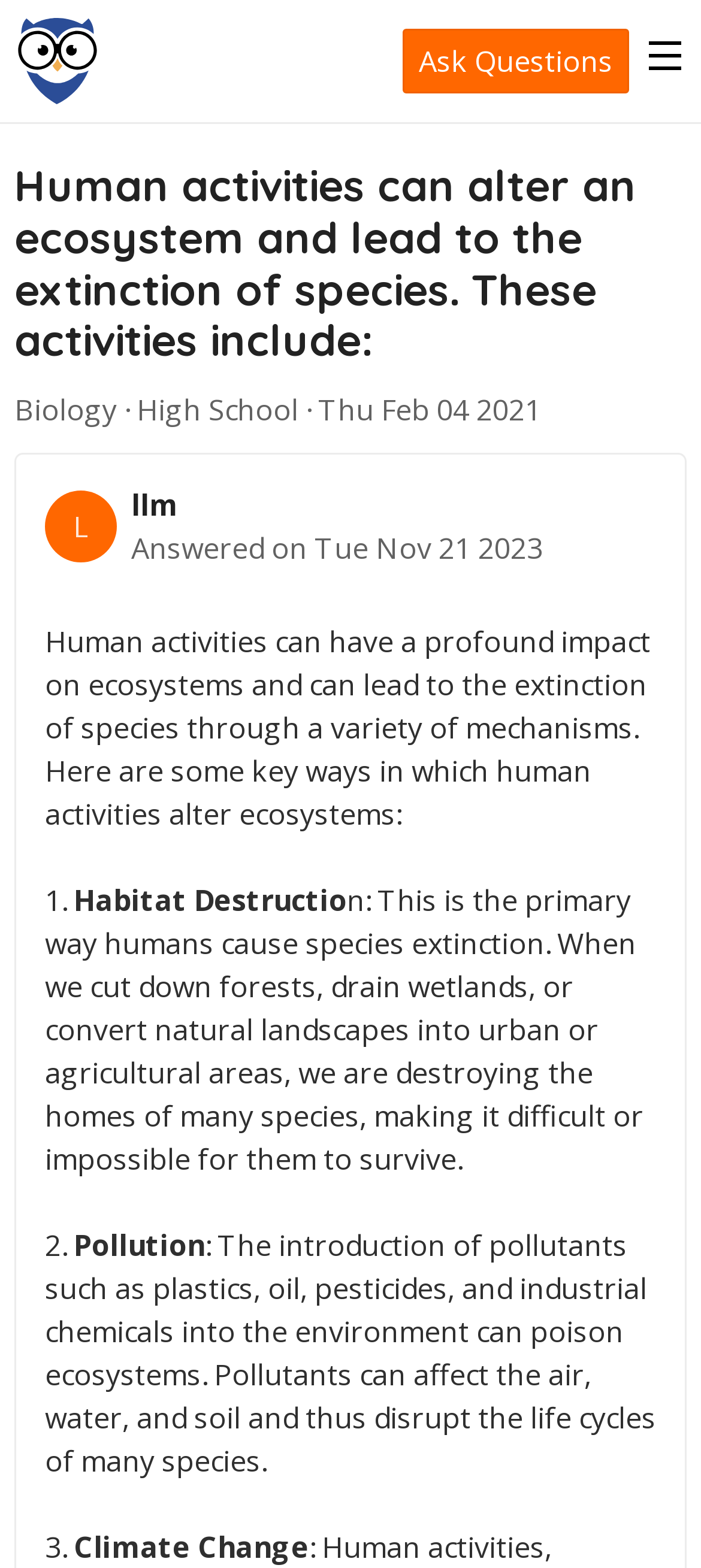From the webpage screenshot, predict the bounding box of the UI element that matches this description: "October 30, 2008".

None